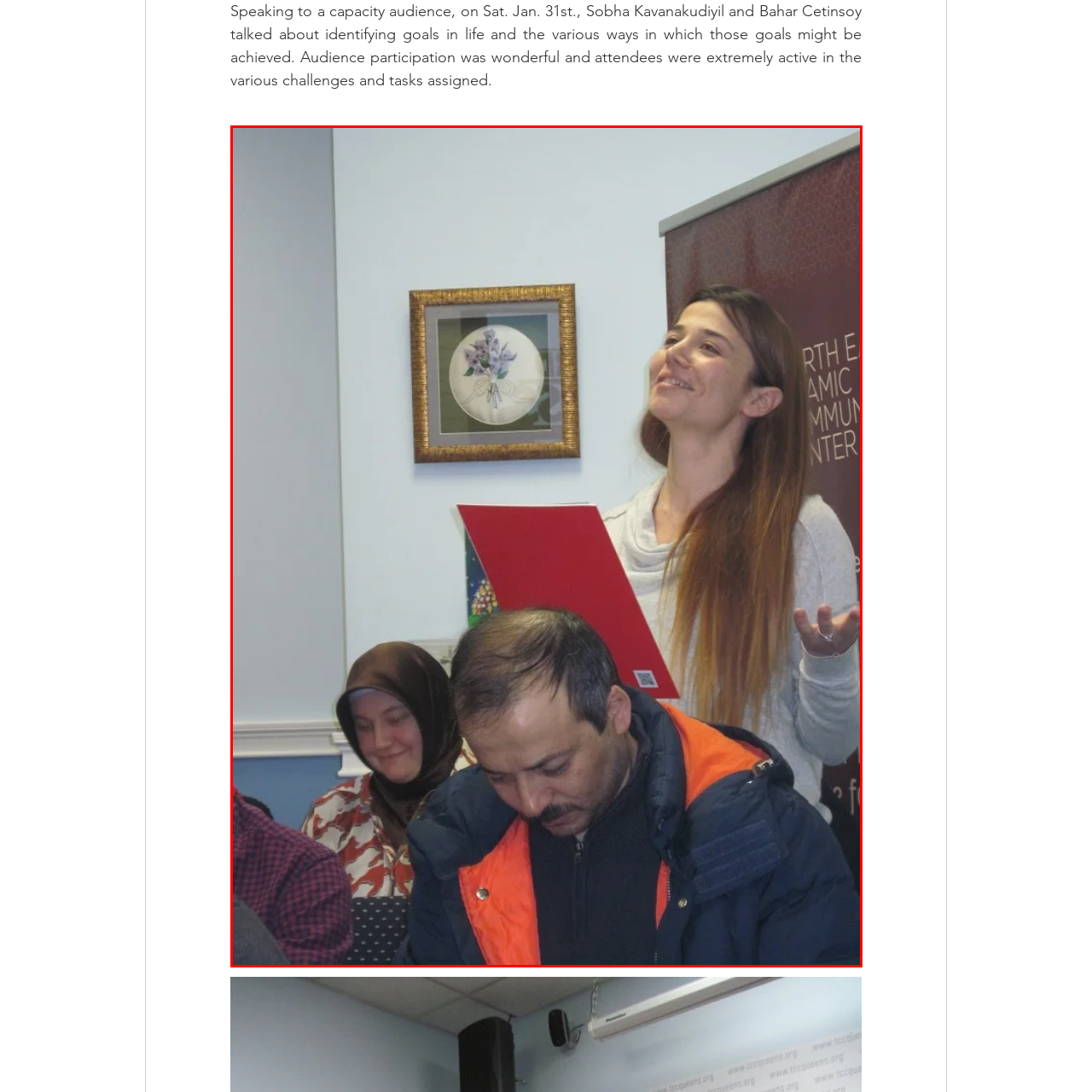Pay attention to the image encased in the red boundary and reply to the question using a single word or phrase:
What is the man in the dark jacket doing?

Taking notes